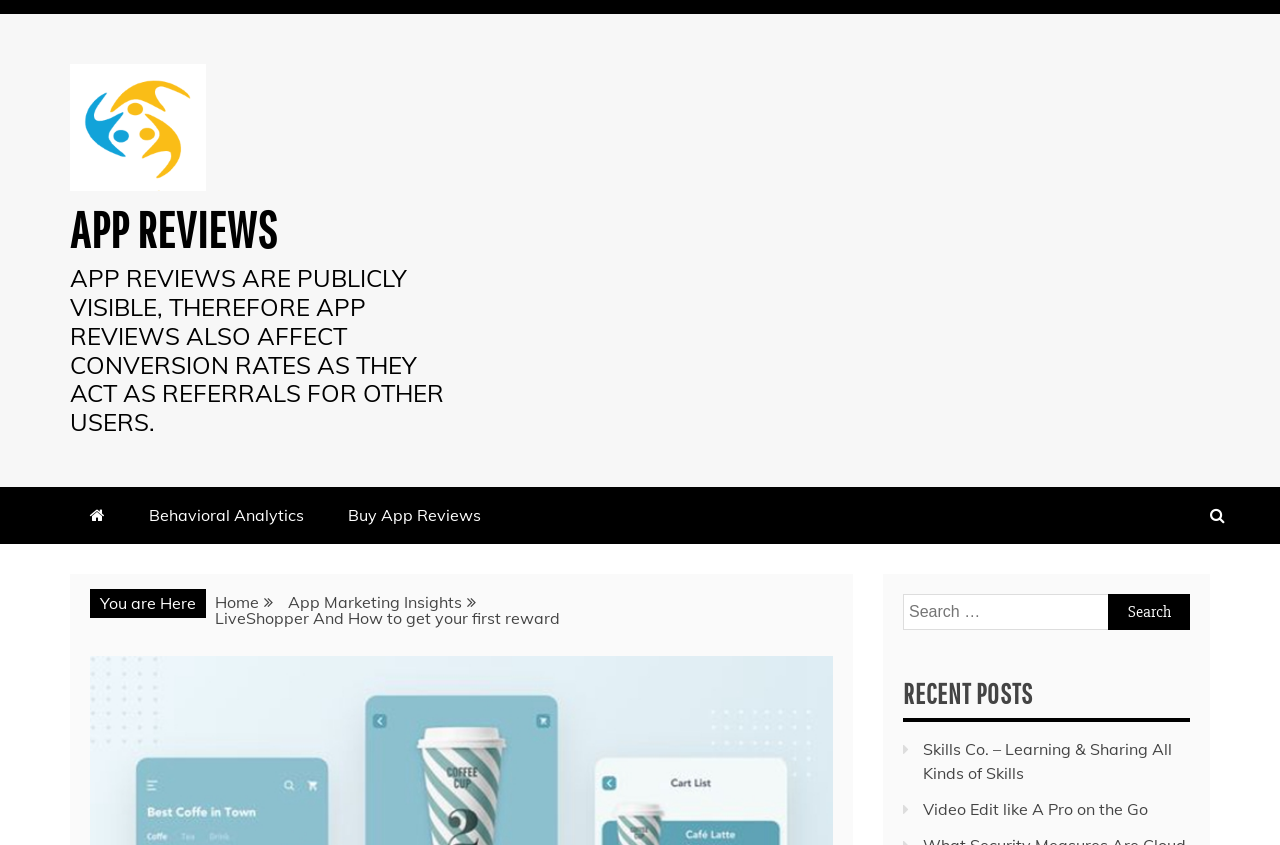Extract the main title from the webpage.

LiveShopper And How to get your first reward